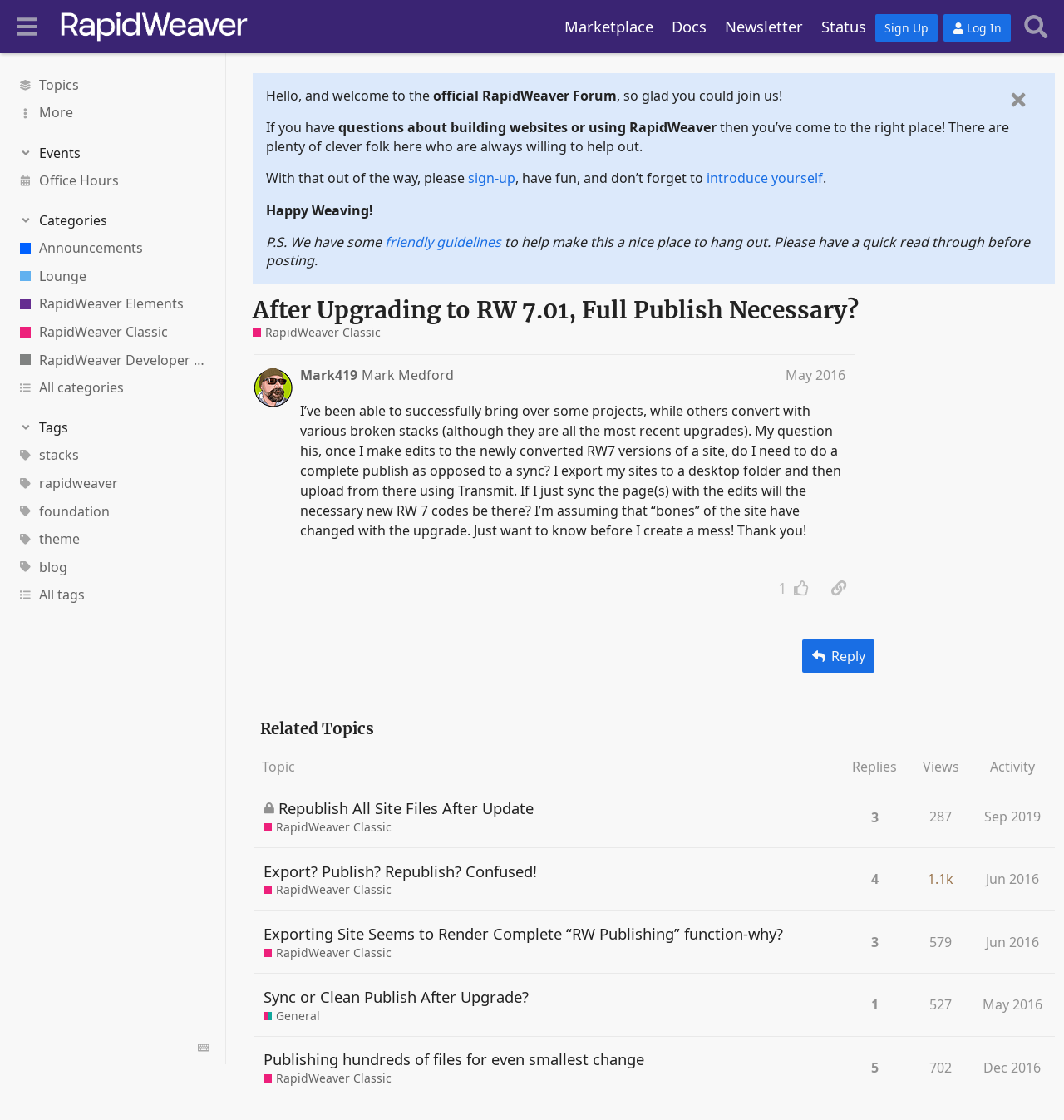How does the user export their sites?
Carefully examine the image and provide a detailed answer to the question.

According to the text in the first post, the user exports their sites to a desktop folder and then uploads them using Transmit, a file transfer software.